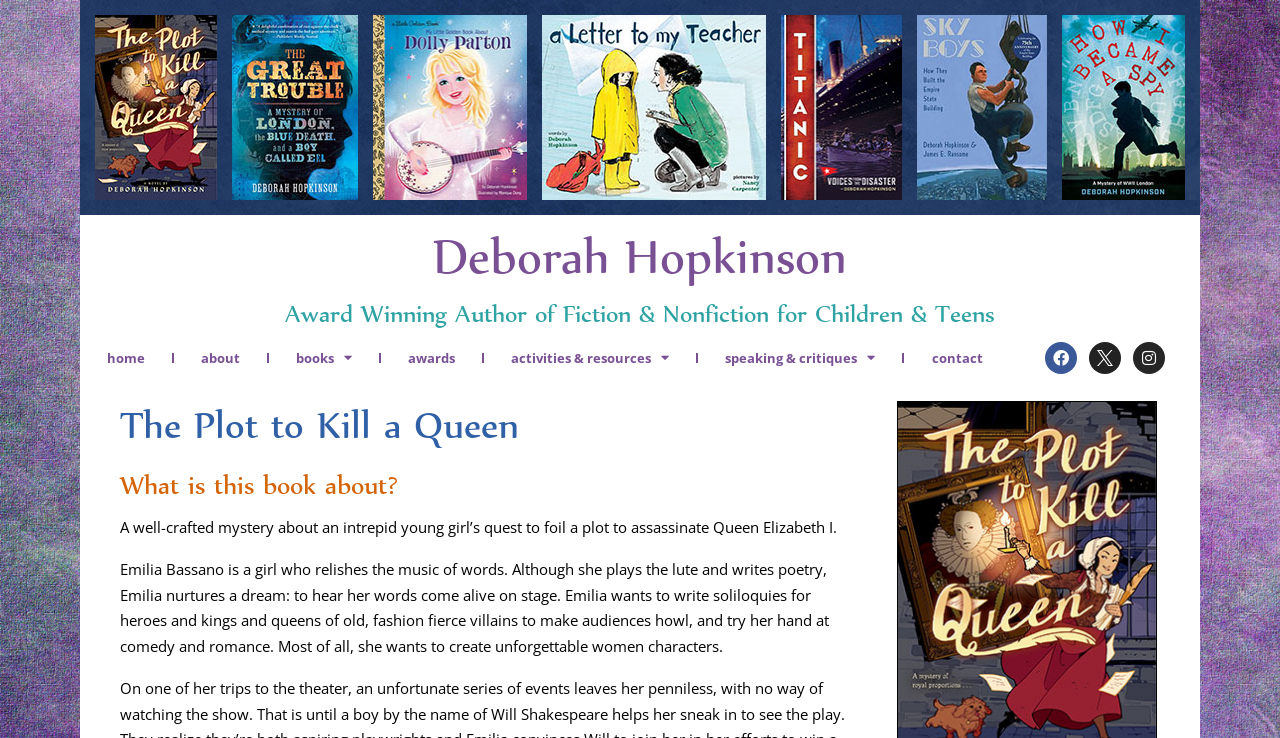Specify the bounding box coordinates of the area that needs to be clicked to achieve the following instruction: "Read more about the book 'A Letter to My Teacher'".

[0.424, 0.02, 0.598, 0.27]